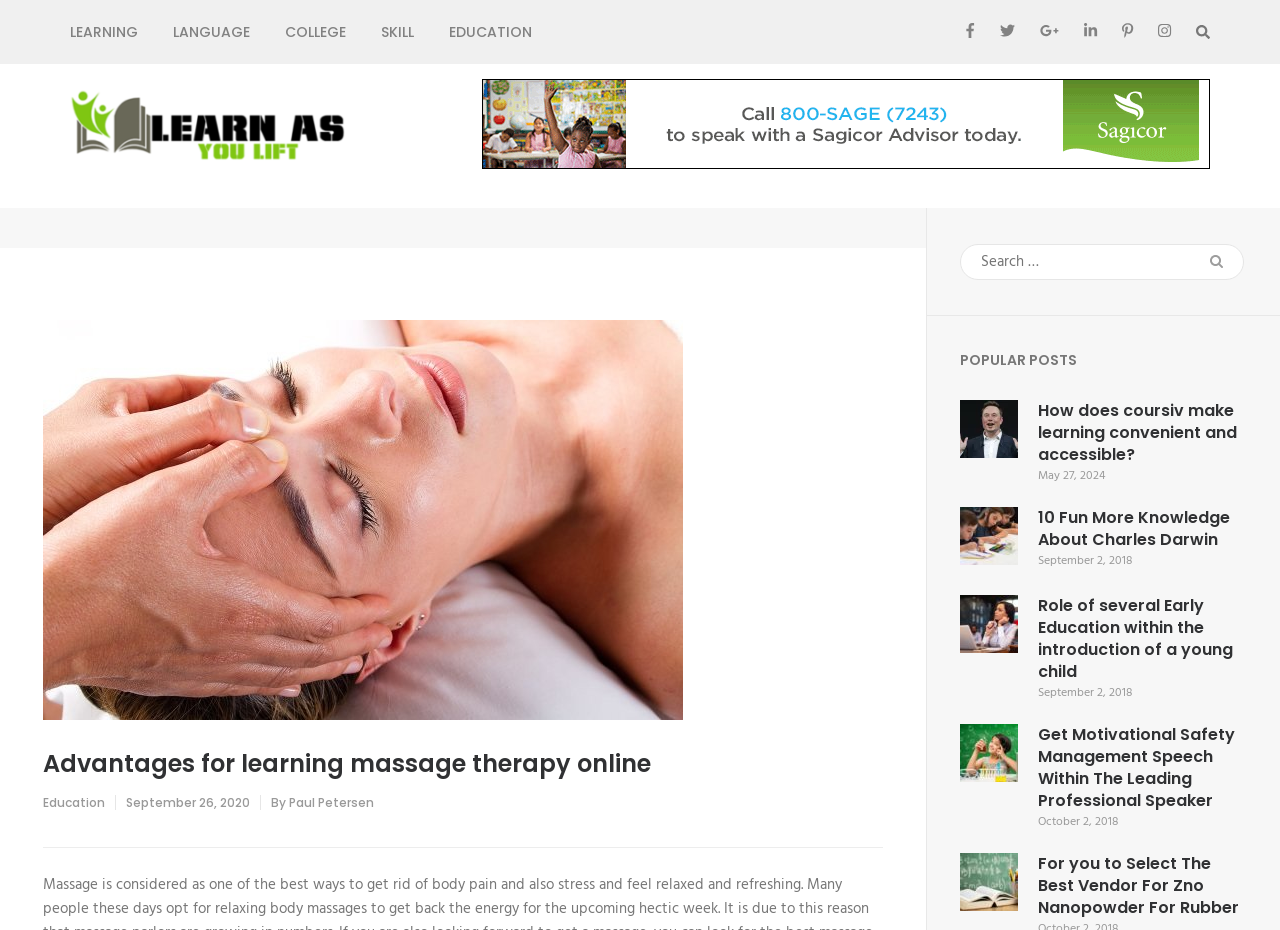Please determine the bounding box coordinates for the element that should be clicked to follow these instructions: "Read the article 'Advantages for learning massage therapy online'".

[0.034, 0.806, 0.69, 0.837]